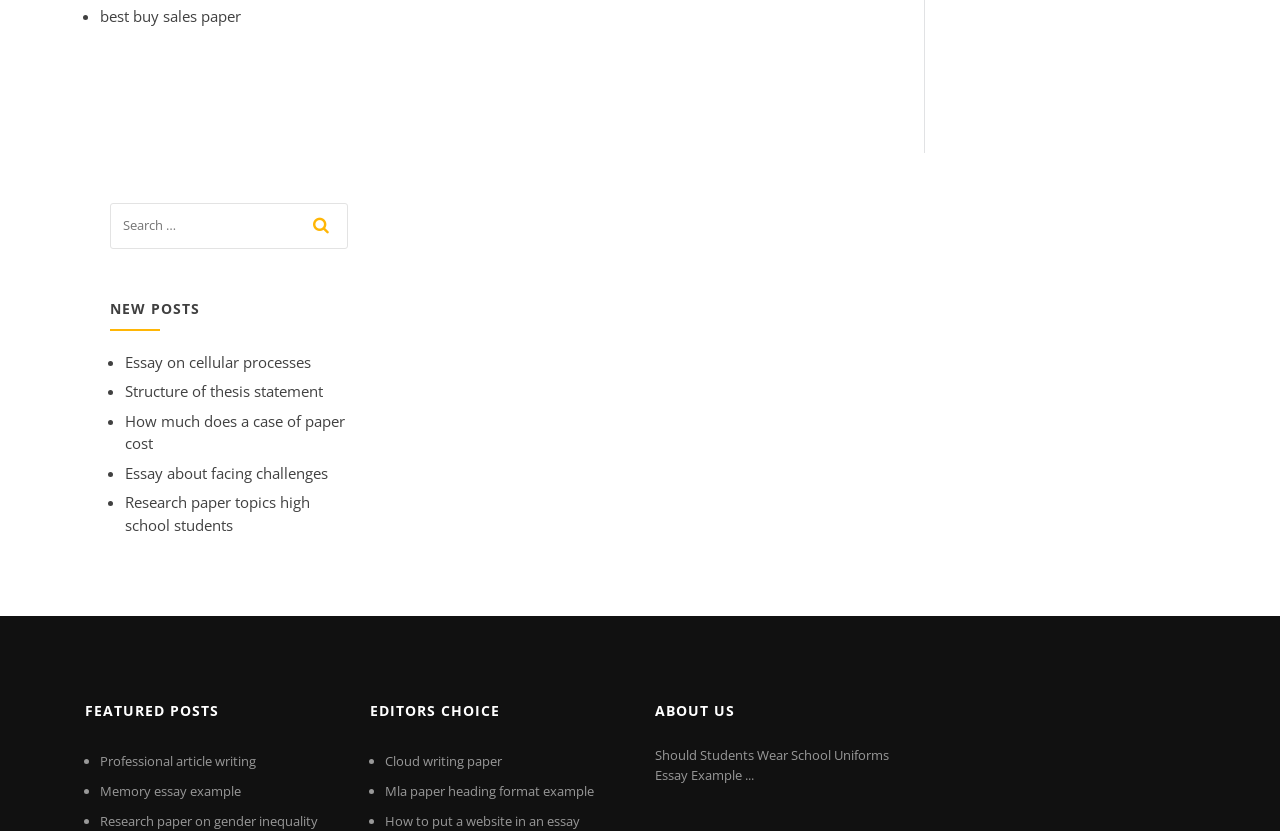Determine the bounding box coordinates of the element's region needed to click to follow the instruction: "view the article about professional article writing". Provide these coordinates as four float numbers between 0 and 1, formatted as [left, top, right, bottom].

[0.078, 0.905, 0.2, 0.927]